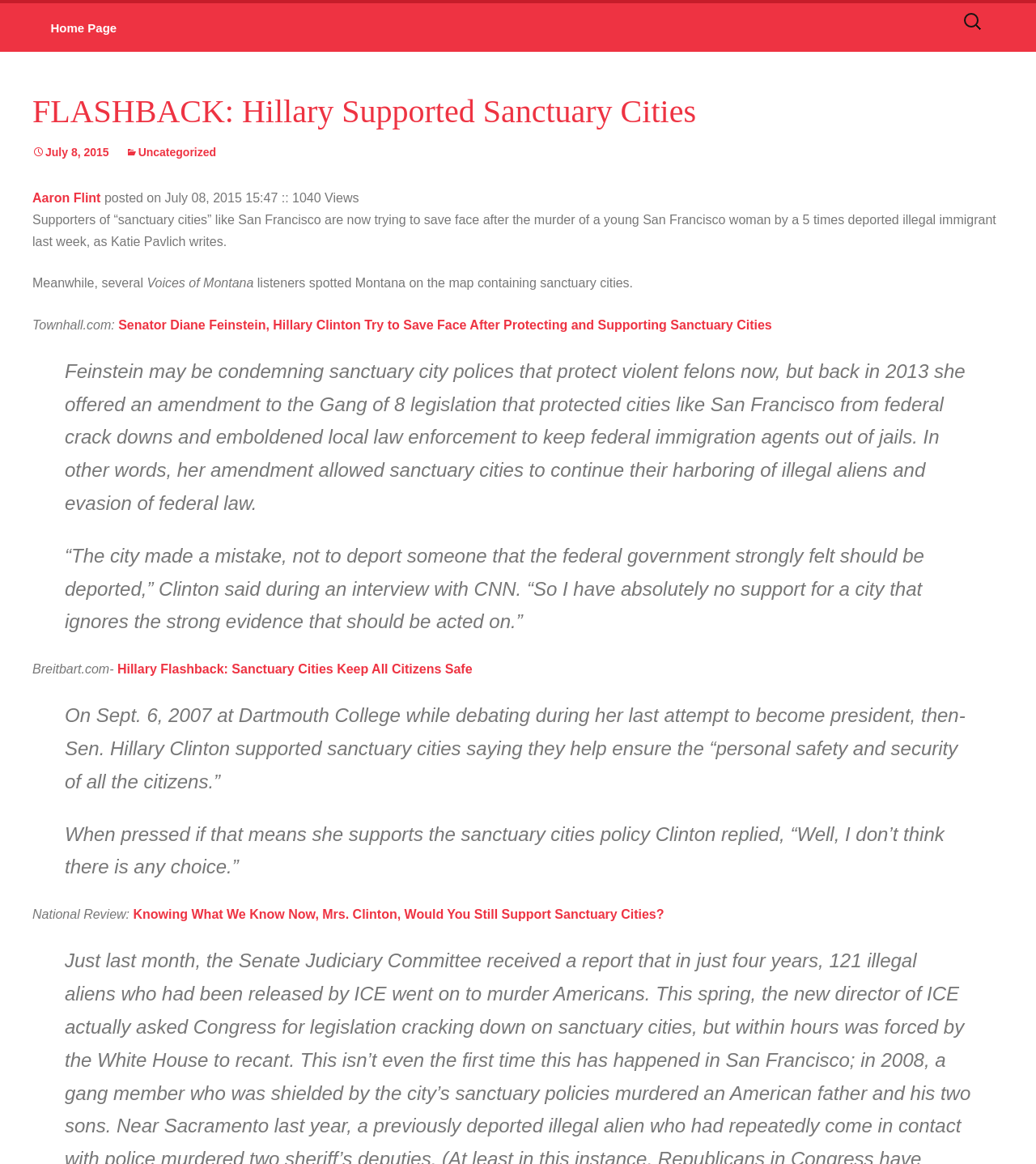Given the webpage screenshot and the description, determine the bounding box coordinates (top-left x, top-left y, bottom-right x, bottom-right y) that define the location of the UI element matching this description: Uncategorized

[0.121, 0.125, 0.209, 0.136]